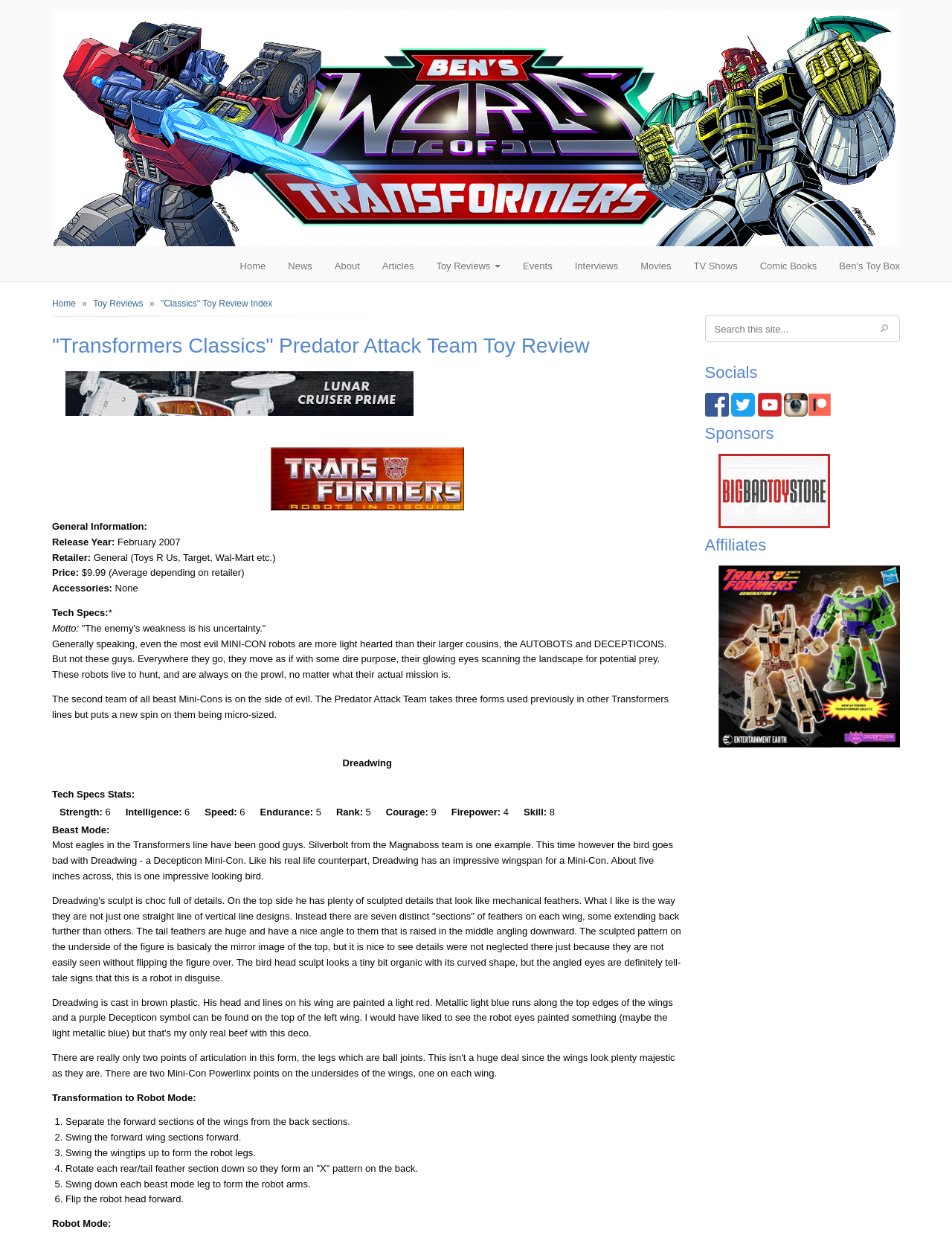Using the provided description Comic Books, find the bounding box coordinates for the UI element. Provide the coordinates in (top-left x, top-left y, bottom-right x, bottom-right y) format, ensuring all values are between 0 and 1.

[0.786, 0.204, 0.87, 0.228]